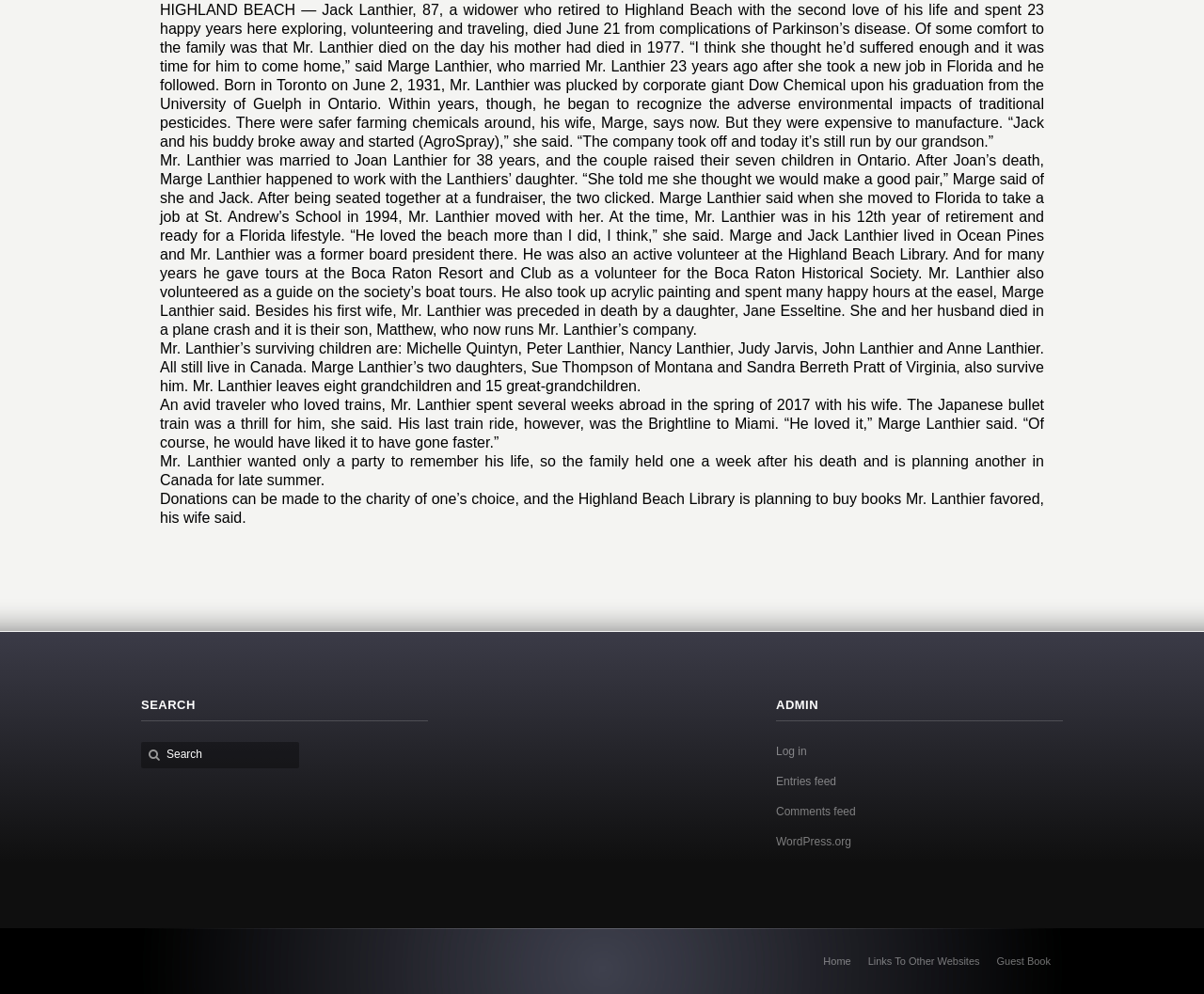Based on the element description, predict the bounding box coordinates (top-left x, top-left y, bottom-right x, bottom-right y) for the UI element in the screenshot: Links To Other Websites

[0.721, 0.961, 0.814, 0.972]